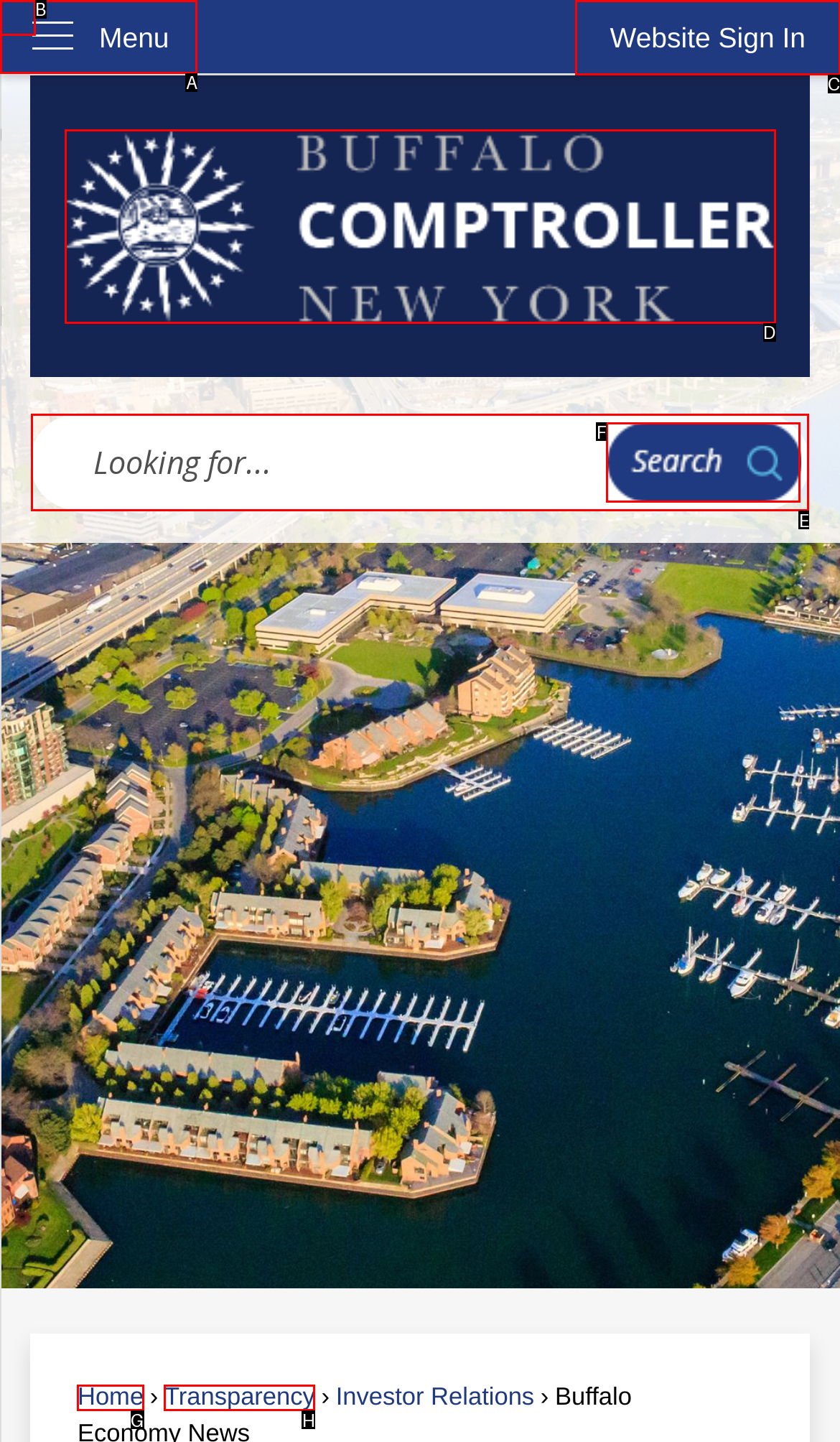Specify the letter of the UI element that should be clicked to achieve the following: Sign in to the website
Provide the corresponding letter from the choices given.

C